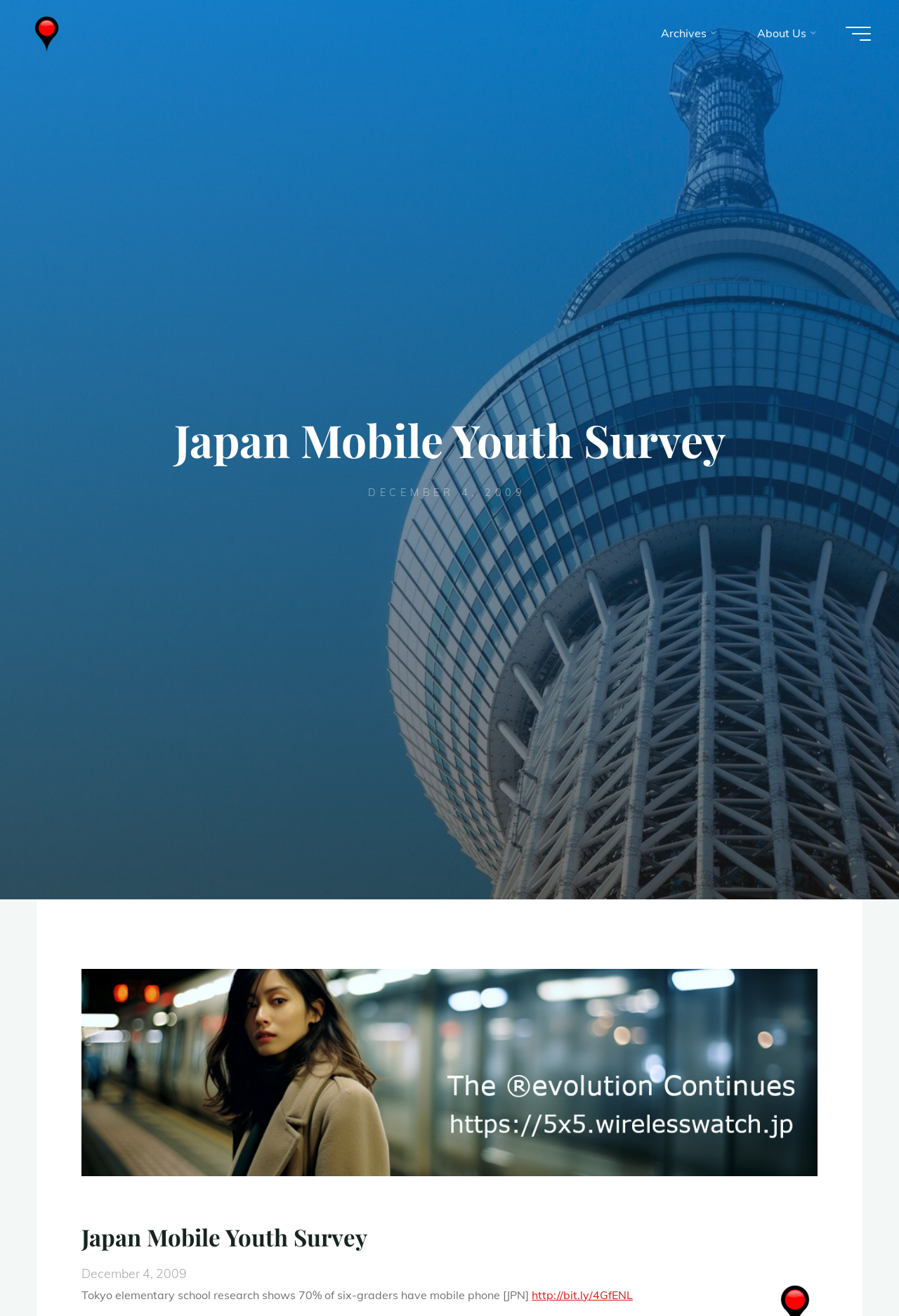Write a detailed summary of the webpage, including text, images, and layout.

The webpage is about the Japan Mobile Youth Survey, with a focus on a specific research finding. At the top left, there is a link to "Wireless Watch Japan" accompanied by an image with the same name. Below this, there is another link to "Wireless Watch Japan" with a slightly larger bounding box. 

On the top right, there is a button labeled "Main menu". Next to it, there is a navigation menu labeled "Top Menu" that contains a link to "About Us" and a static text element labeled "Archives". 

In the middle of the page, there is a static text element that displays the title "Japan Mobile Youth Survey". Below this, there is a time element that shows the date "DECEMBER 4, 2009". 

Further down, there is a section that appears to be the main content of the page. It starts with a heading that repeats the title "Japan Mobile Youth Survey". Below this, there is a time element that again shows the date "December 4, 2009". The main content is a static text element that summarizes the research finding, stating that "Tokyo elementary school research shows 70% of six-graders have mobile phone [JPN]". This is followed by a link to the original source of the research, "http://bit.ly/4GfENL". 

At the bottom right of the page, there is a button labeled "Back to Top".